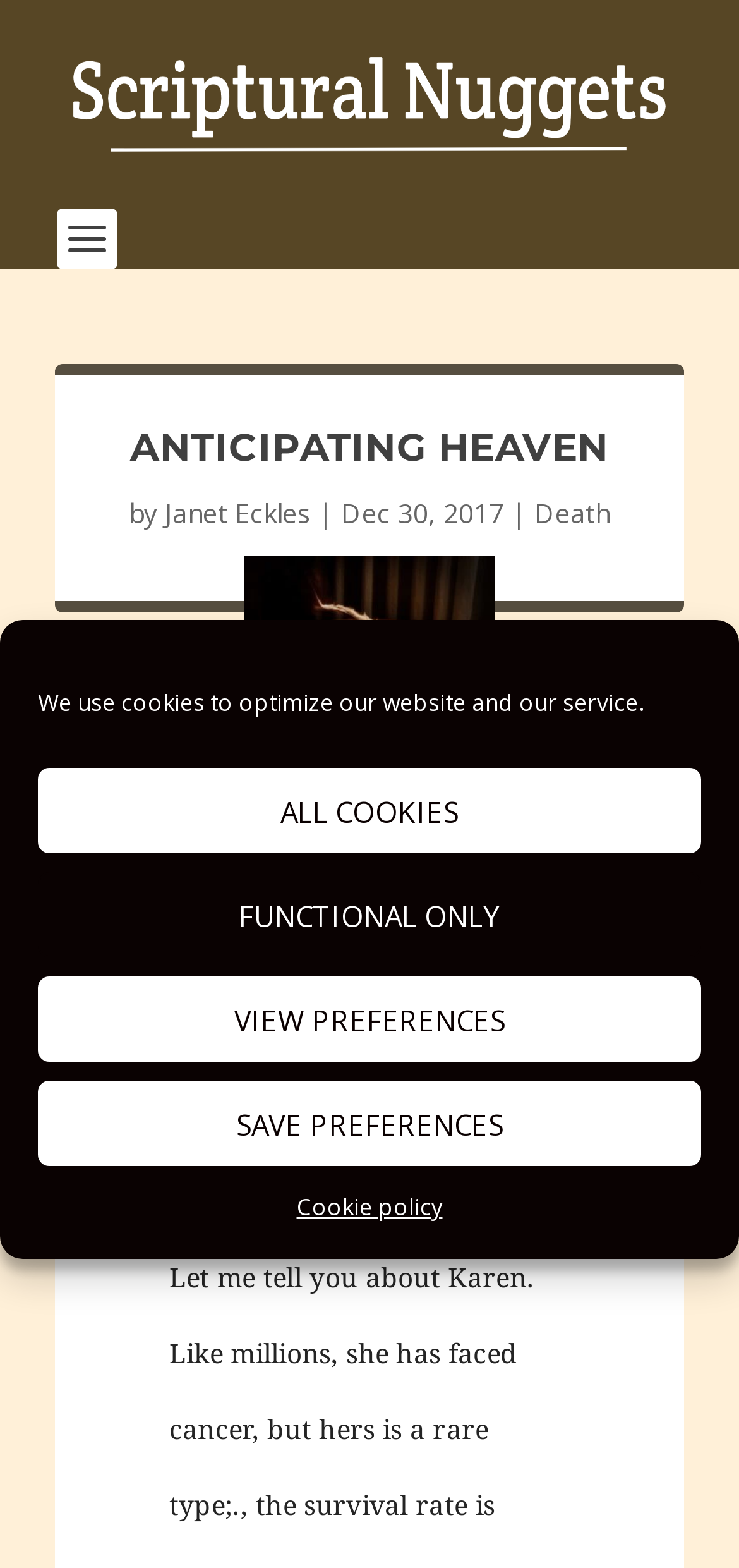What is the topic of this article?
Please utilize the information in the image to give a detailed response to the question.

I found the topic by looking at the link text that appears to be a category or tag, which is often used to indicate the topic or theme of an article.